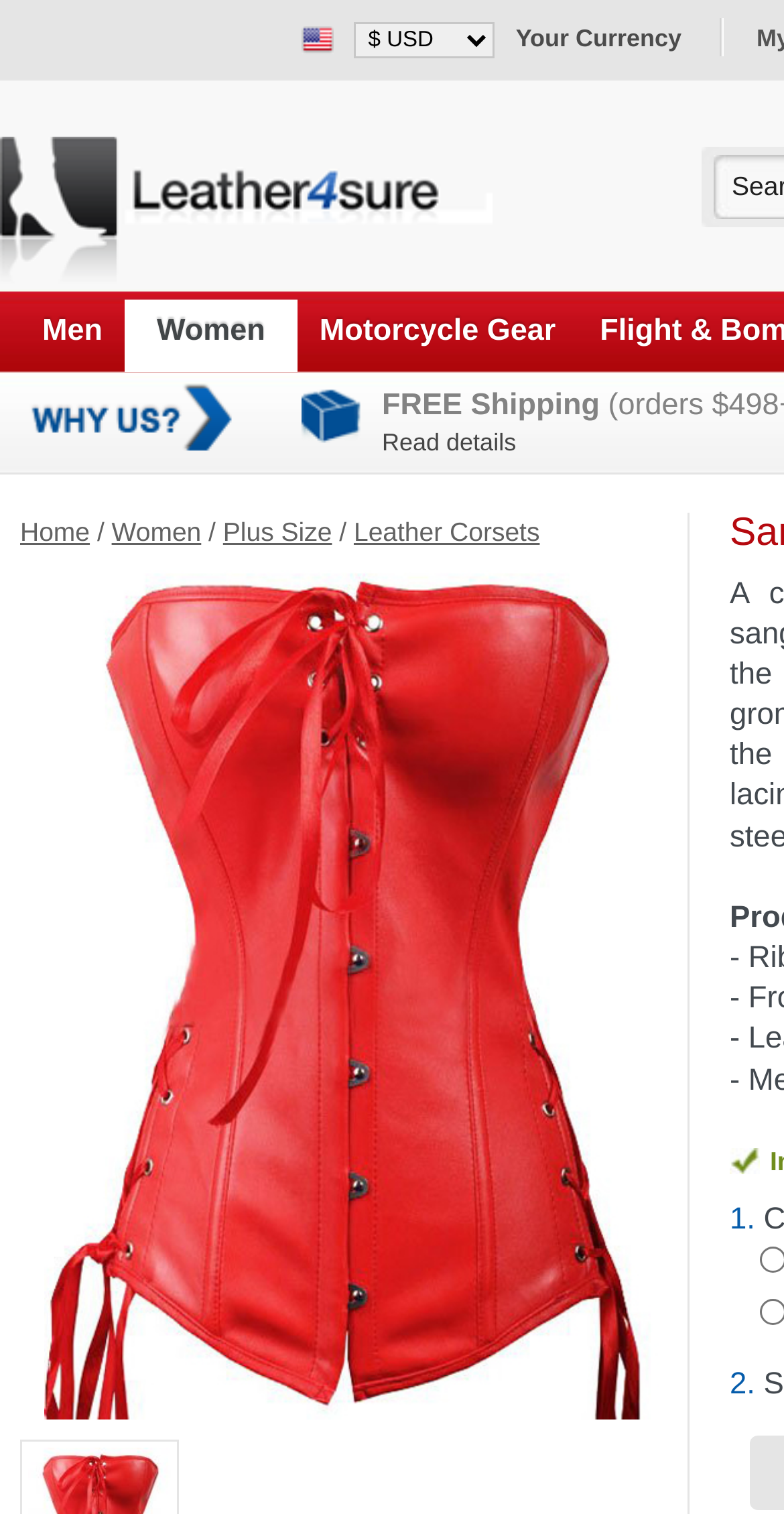Can you give a detailed response to the following question using the information from the image? How many images are there on the page?

There are 5 images on the page, including the main product image, the 'Leather4sure - Genuine Leather Jackets and Coats' logo, the 'Why Leather4sure?' image, the 'Free Shipping' image, and the 'Sanguine Red Leather Corset' image.